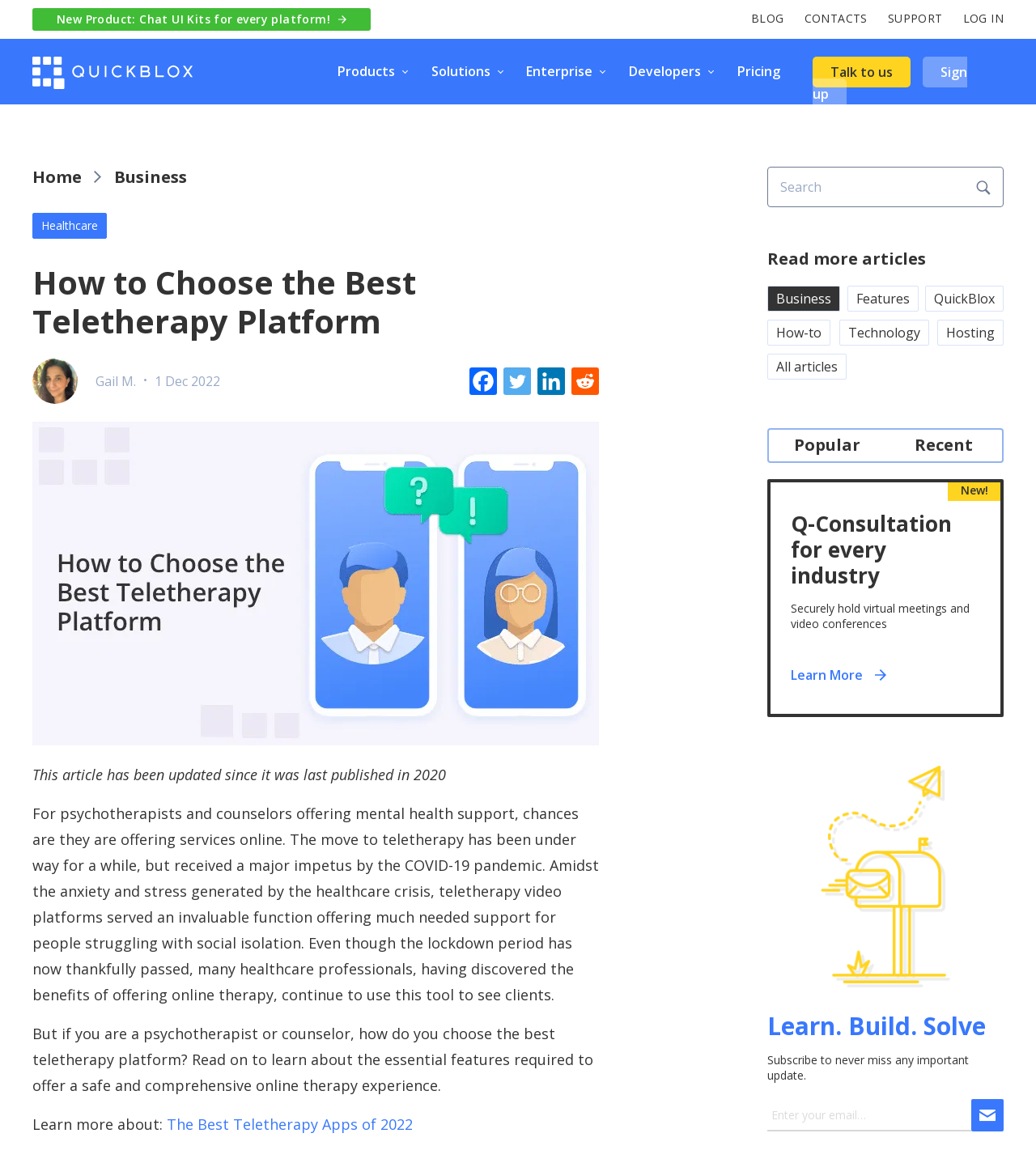Please answer the following question using a single word or phrase: 
What is the name of the author of the article?

Gail M.